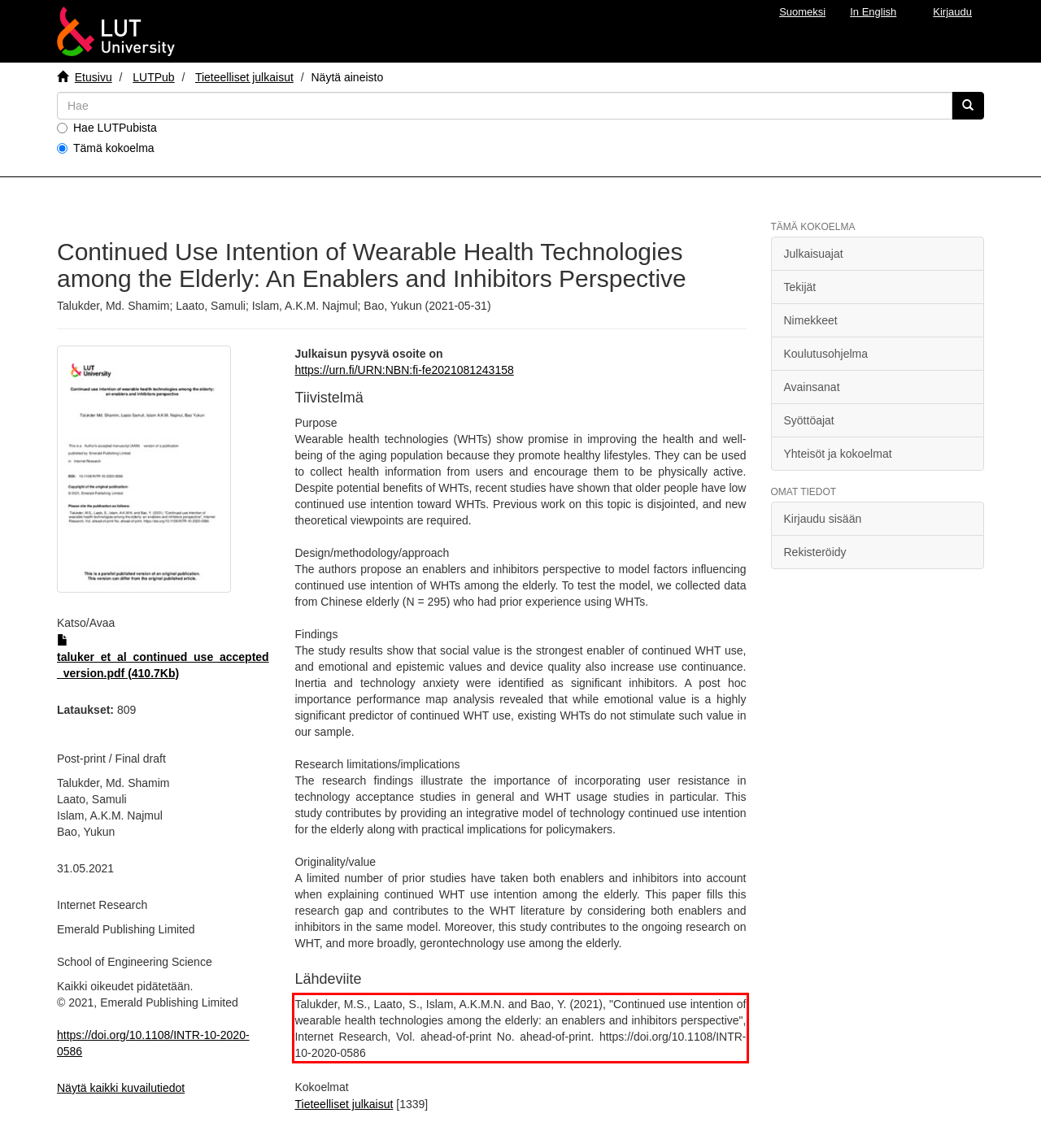Review the screenshot of the webpage and recognize the text inside the red rectangle bounding box. Provide the extracted text content.

Talukder, M.S., Laato, S., Islam, A.K.M.N. and Bao, Y. (2021), "Continued use intention of wearable health technologies among the elderly: an enablers and inhibitors perspective", Internet Research, Vol. ahead-of-print No. ahead-of-print. https://doi.org/10.1108/INTR-10-2020-0586